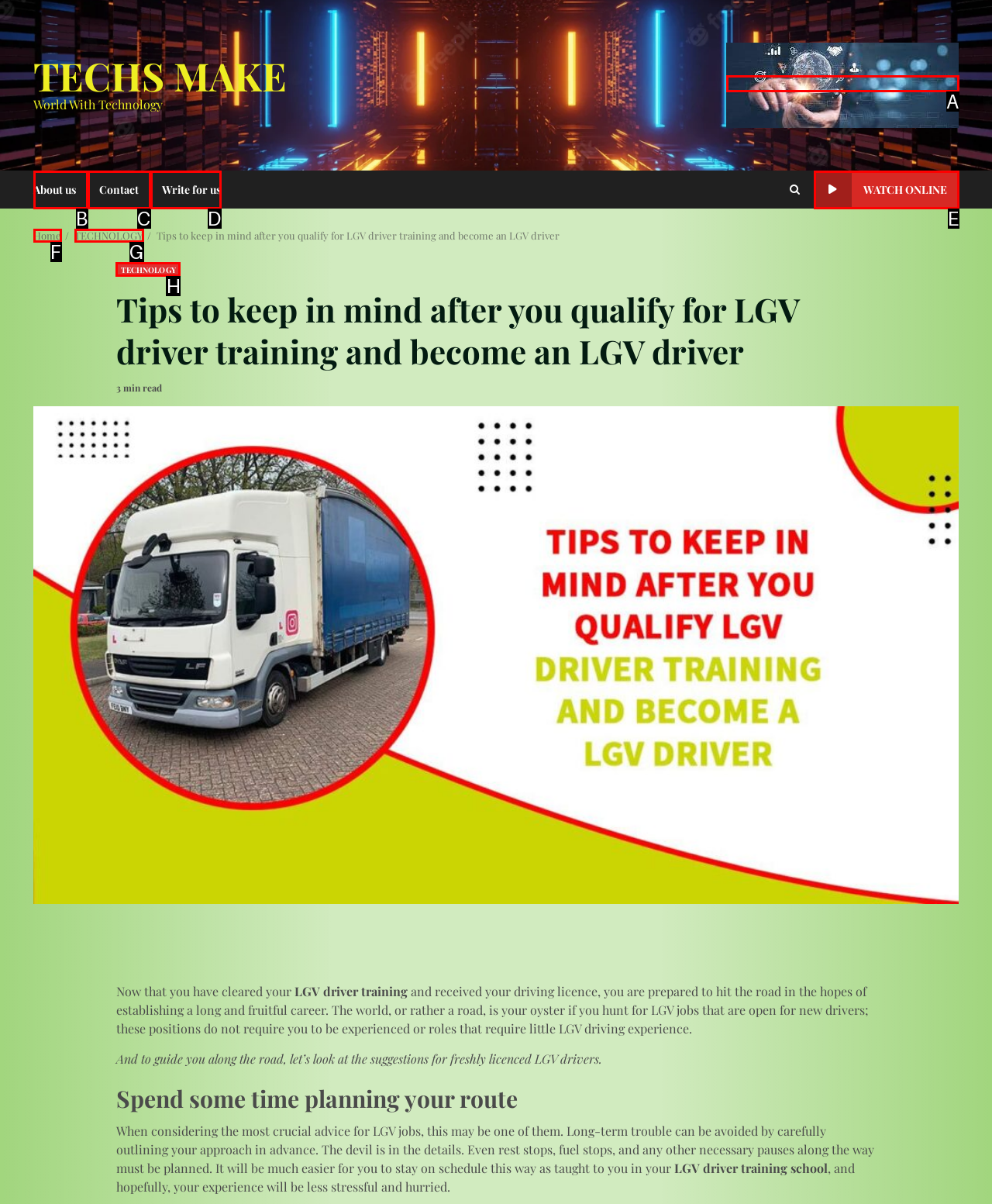Assess the description: ELT Hive and select the option that matches. Provide the letter of the chosen option directly from the given choices.

None